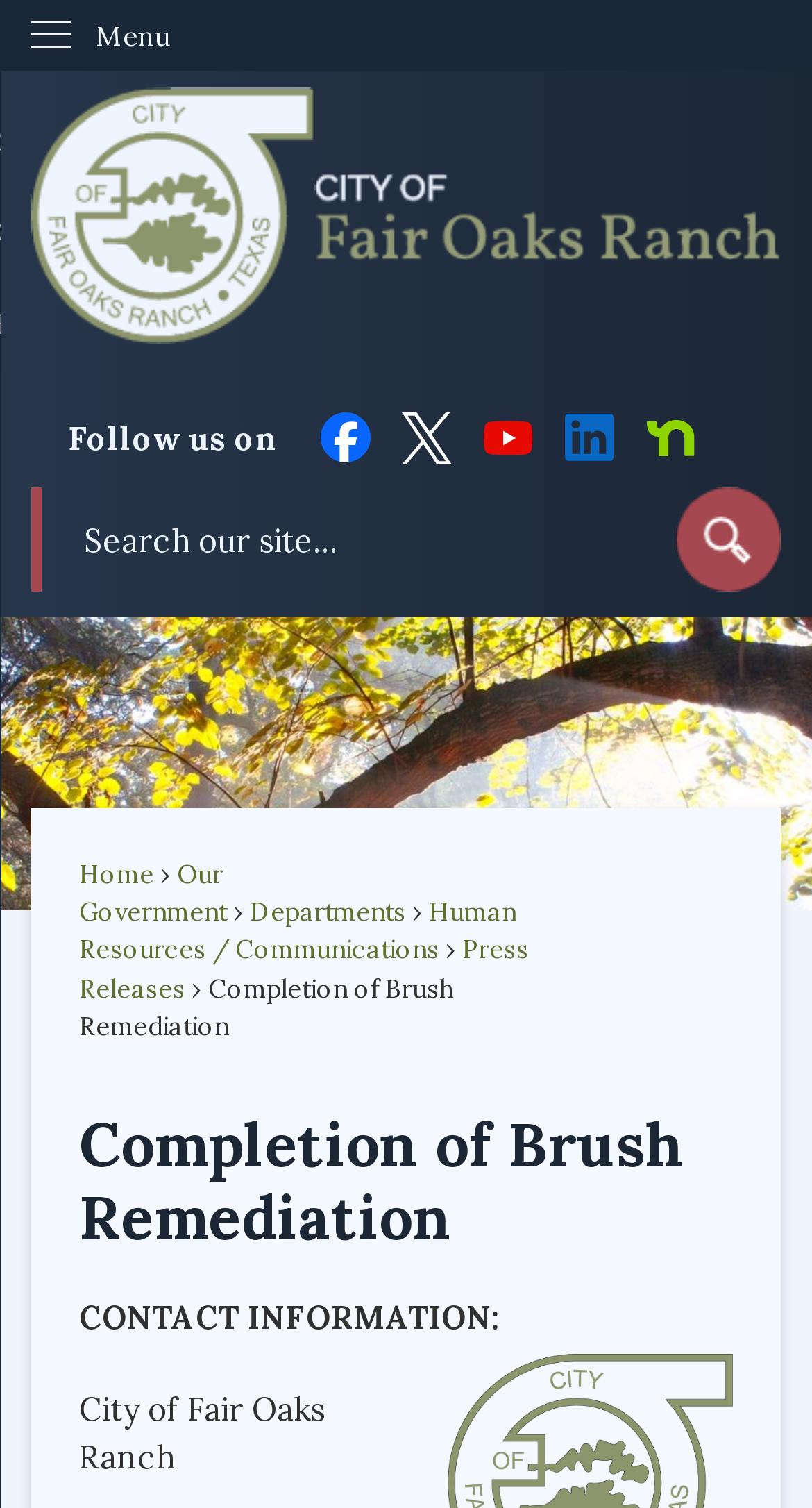What is the topic of the webpage?
Use the information from the image to give a detailed answer to the question.

I found the answer by looking at the heading on the webpage, which says 'Completion of Brush Remediation'. This suggests that the webpage is about the completion of a brush remediation project.